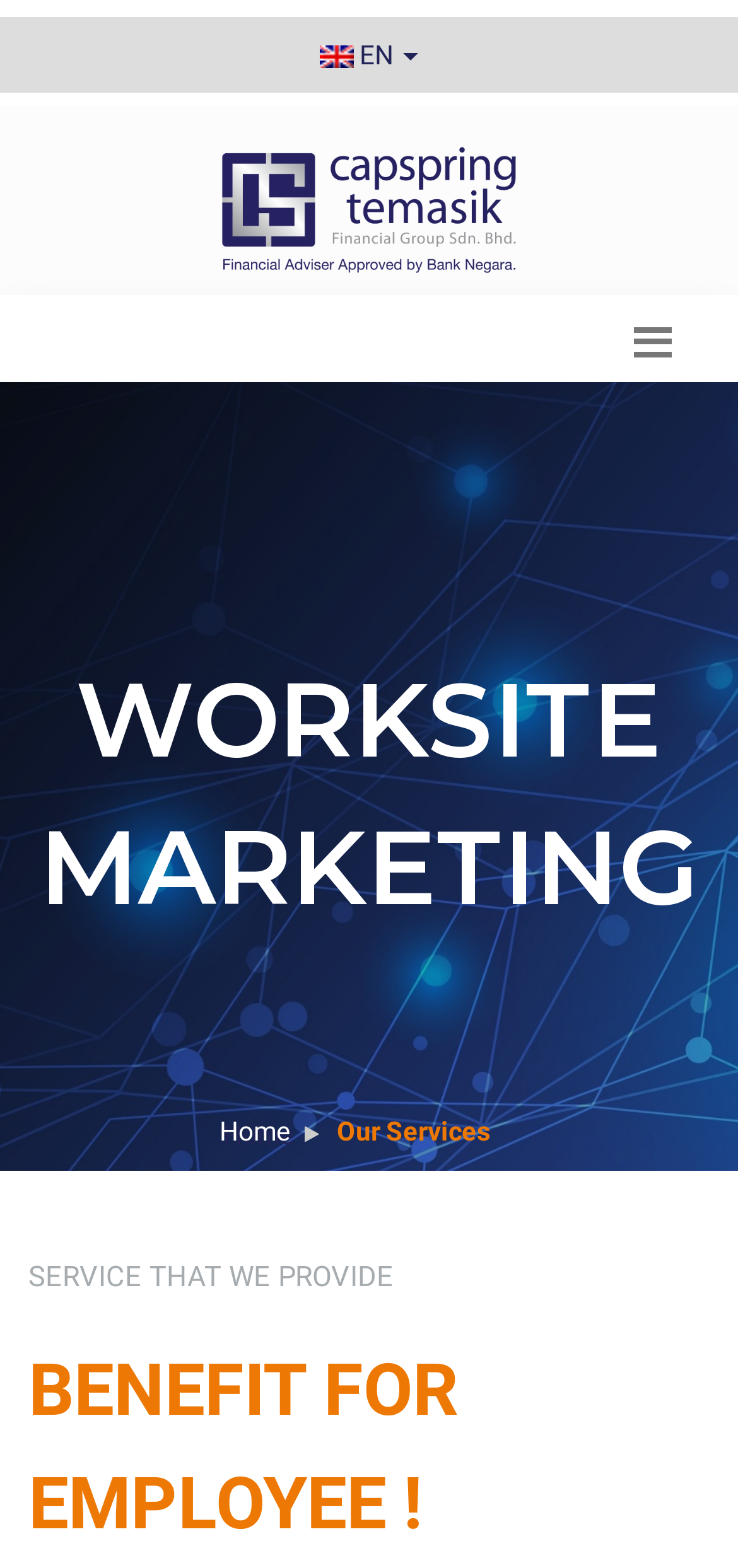What is the main service provided by the company?
Answer the question based on the image using a single word or a brief phrase.

Financial services